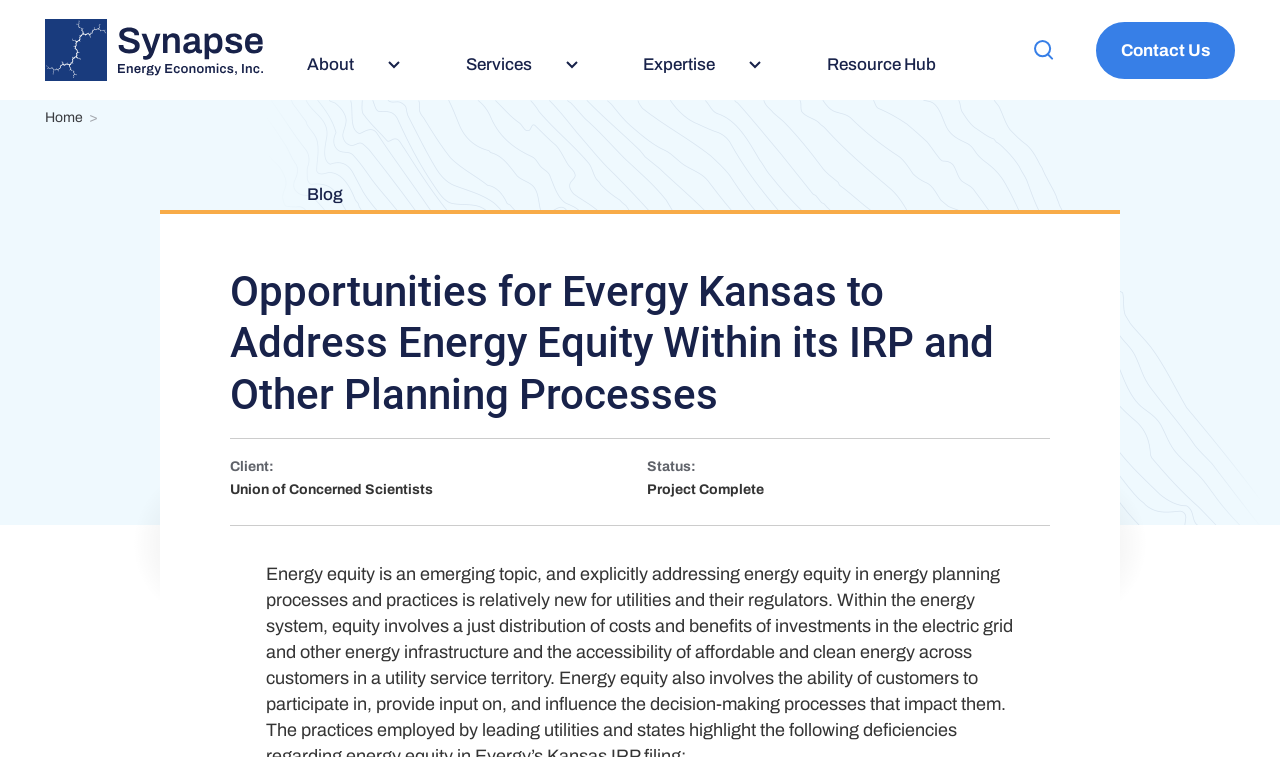How many sub-navigation menus are there? Refer to the image and provide a one-word or short phrase answer.

3